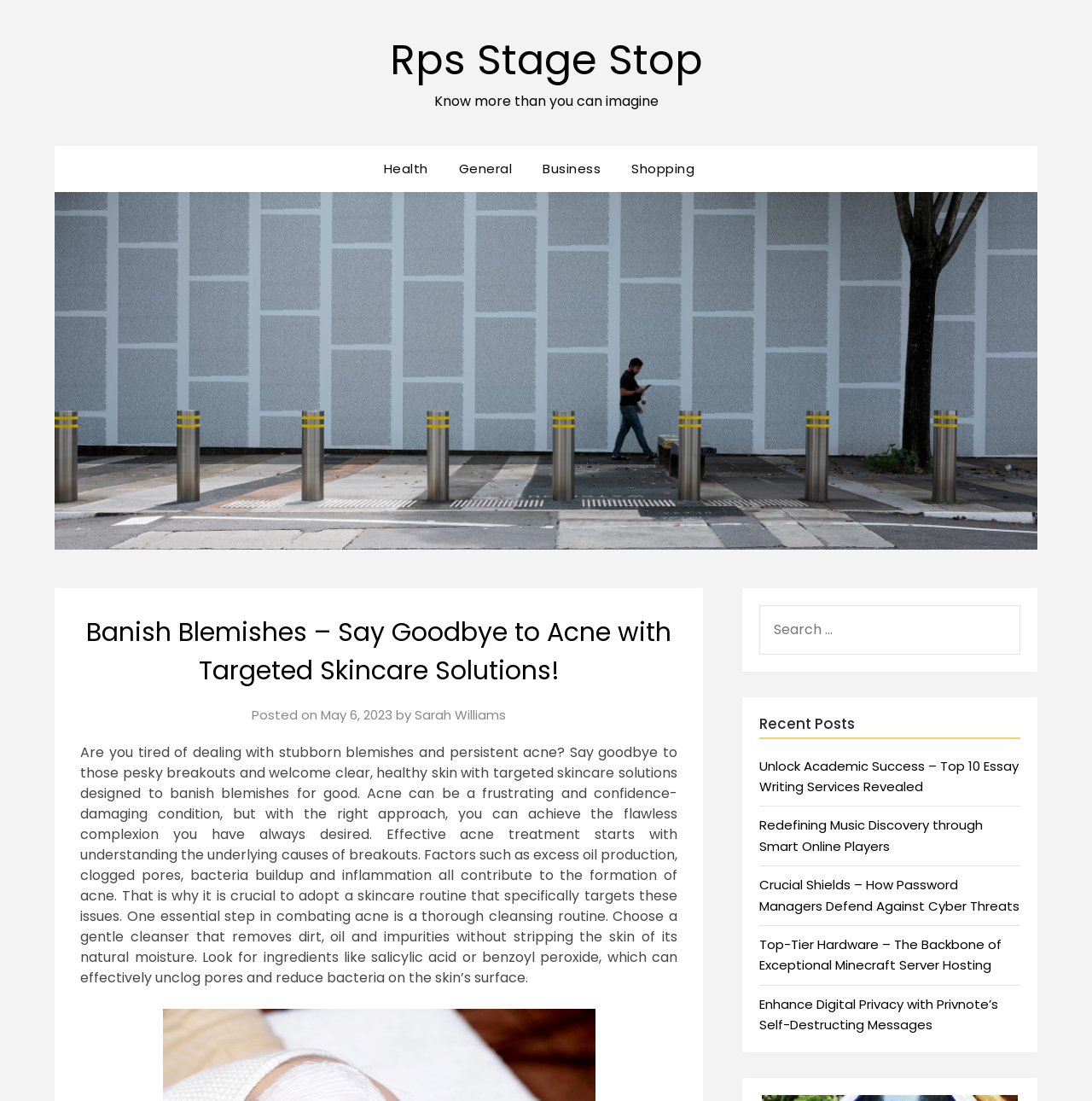Identify the bounding box for the given UI element using the description provided. Coordinates should be in the format (top-left x, top-left y, bottom-right x, bottom-right y) and must be between 0 and 1. Here is the description: Shopping

[0.566, 0.133, 0.649, 0.175]